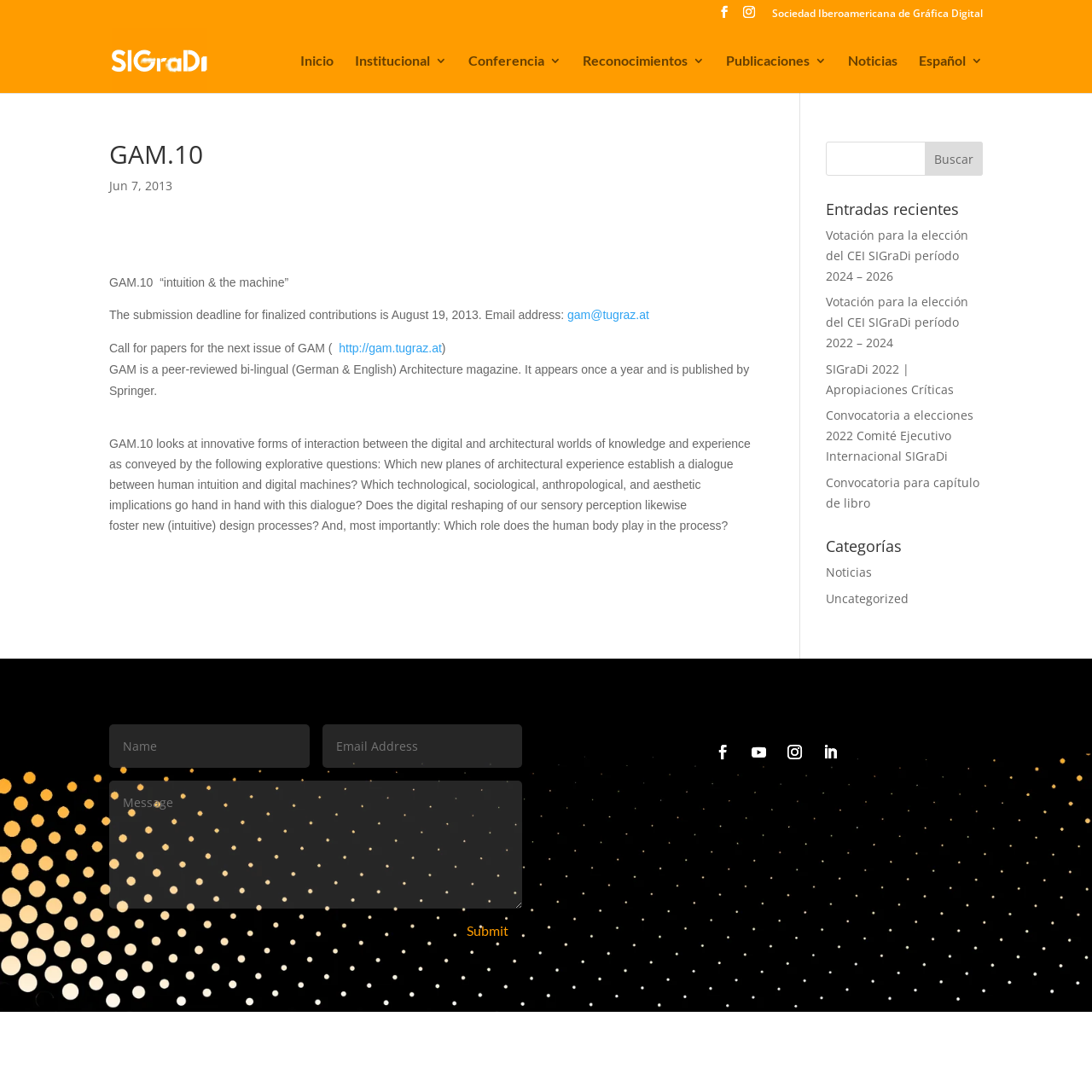Please locate the clickable area by providing the bounding box coordinates to follow this instruction: "Search for something".

[0.756, 0.13, 0.9, 0.161]